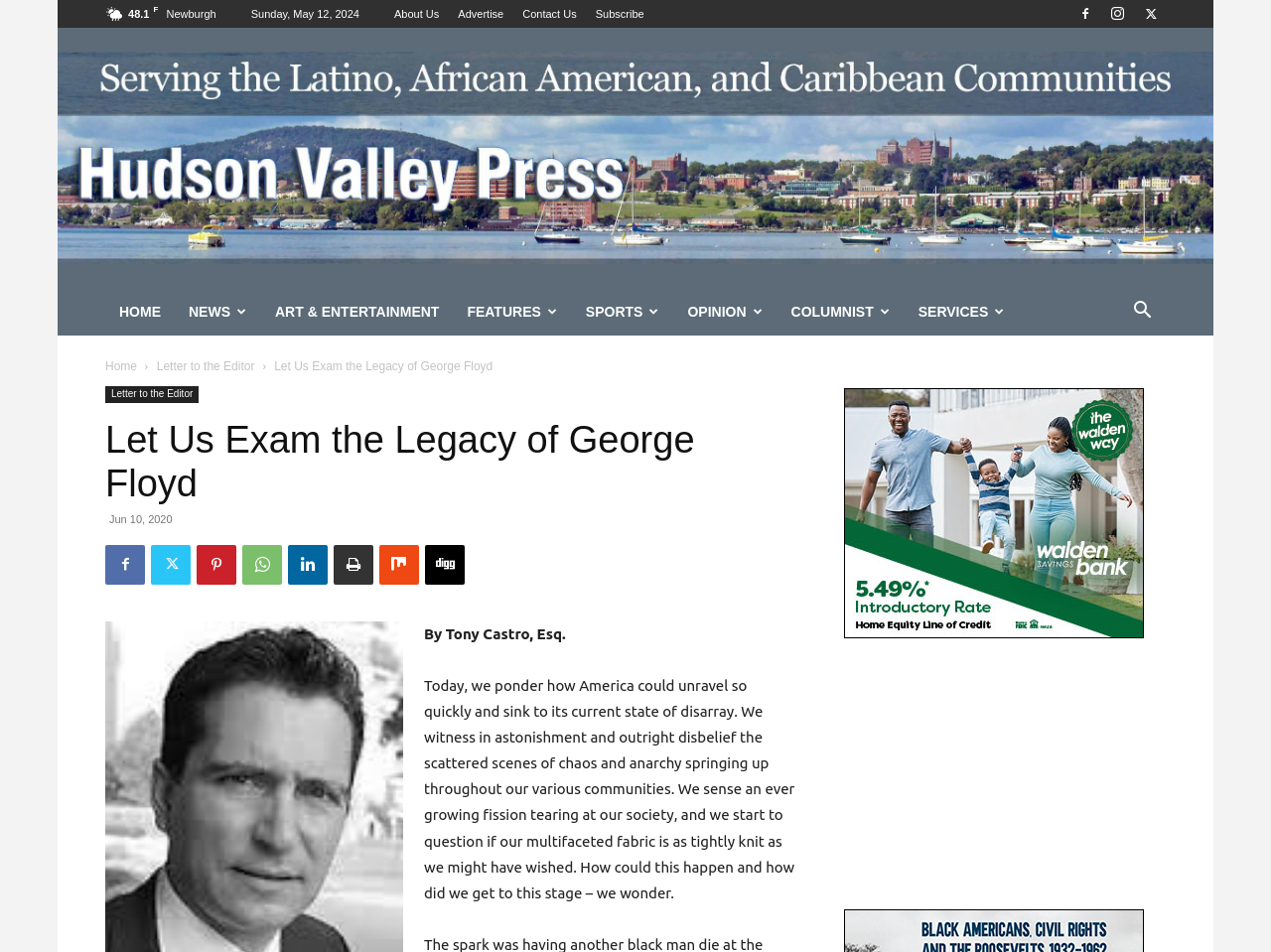Specify the bounding box coordinates of the area that needs to be clicked to achieve the following instruction: "Click on the 'About Us' link".

[0.31, 0.008, 0.346, 0.021]